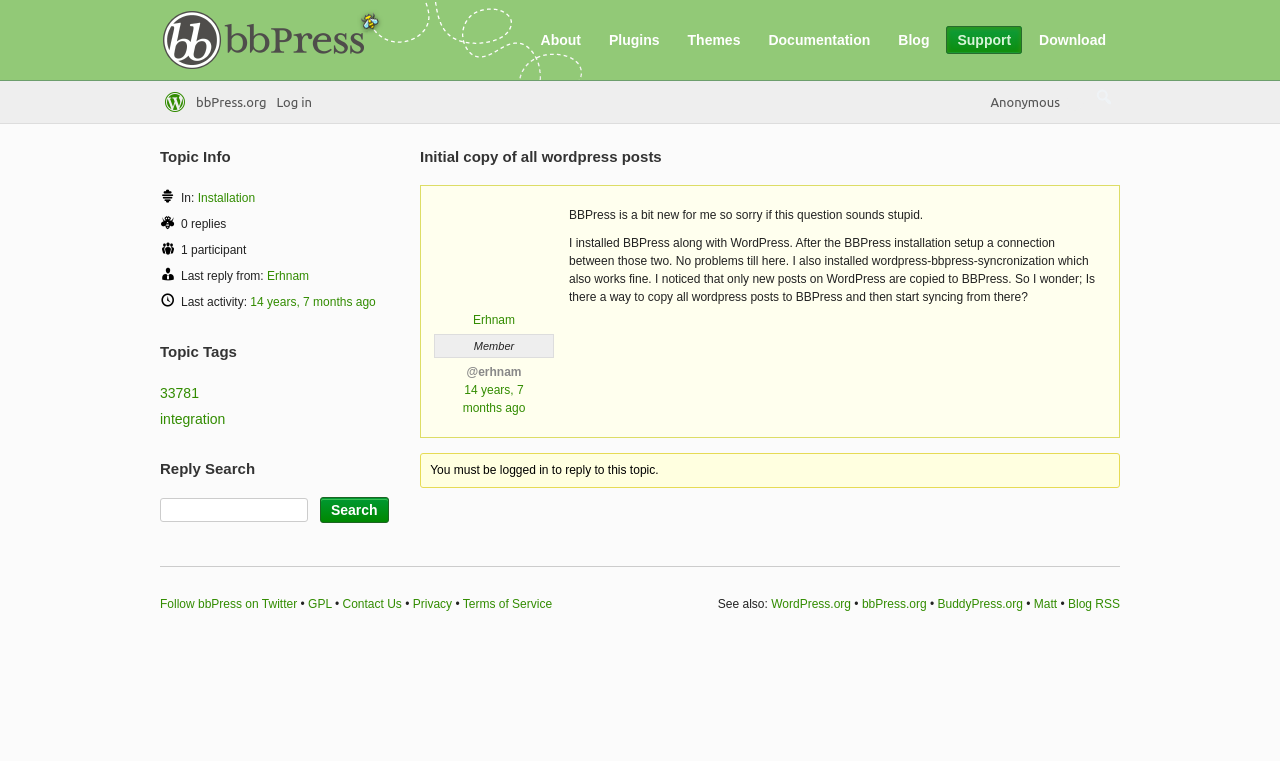How many replies are there to this topic?
Answer briefly with a single word or phrase based on the image.

0